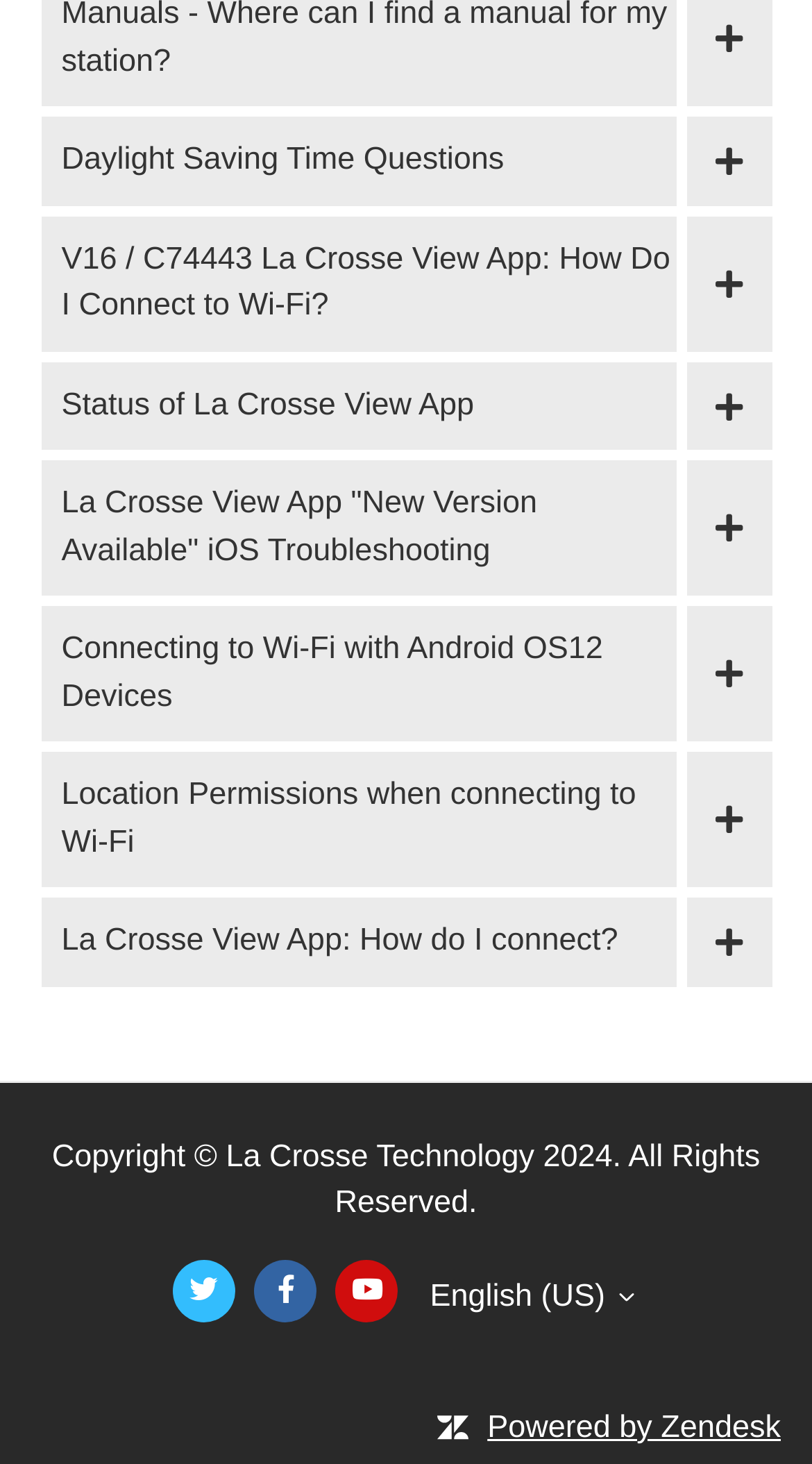Bounding box coordinates should be provided in the format (top-left x, top-left y, bottom-right x, bottom-right y) with all values between 0 and 1. Identify the bounding box for this UI element: Main Menu

None